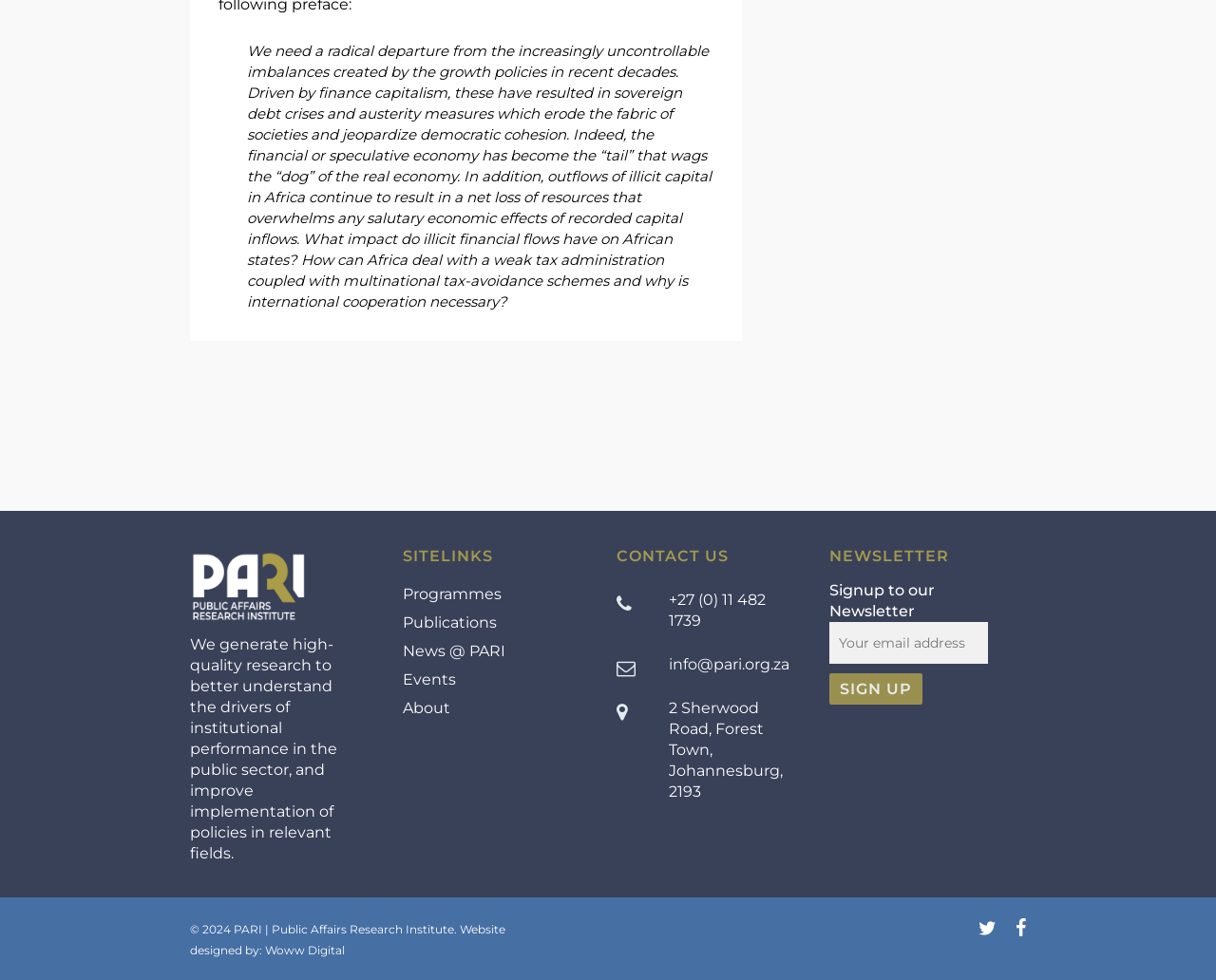Highlight the bounding box coordinates of the element that should be clicked to carry out the following instruction: "Click on the 'Programmes' link". The coordinates must be given as four float numbers ranging from 0 to 1, i.e., [left, top, right, bottom].

[0.332, 0.595, 0.462, 0.617]